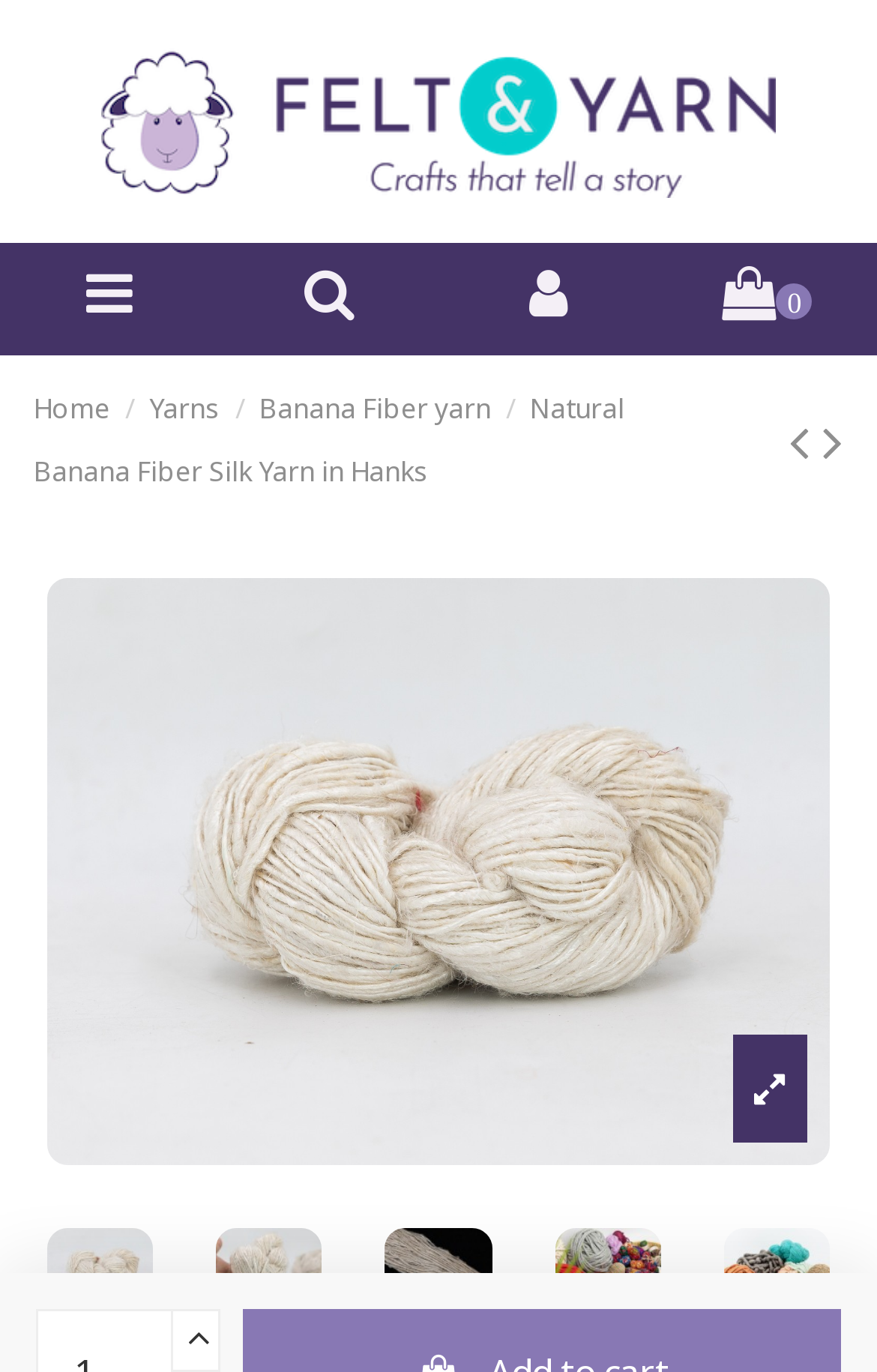Mark the bounding box of the element that matches the following description: "Yarns".

[0.17, 0.283, 0.252, 0.311]